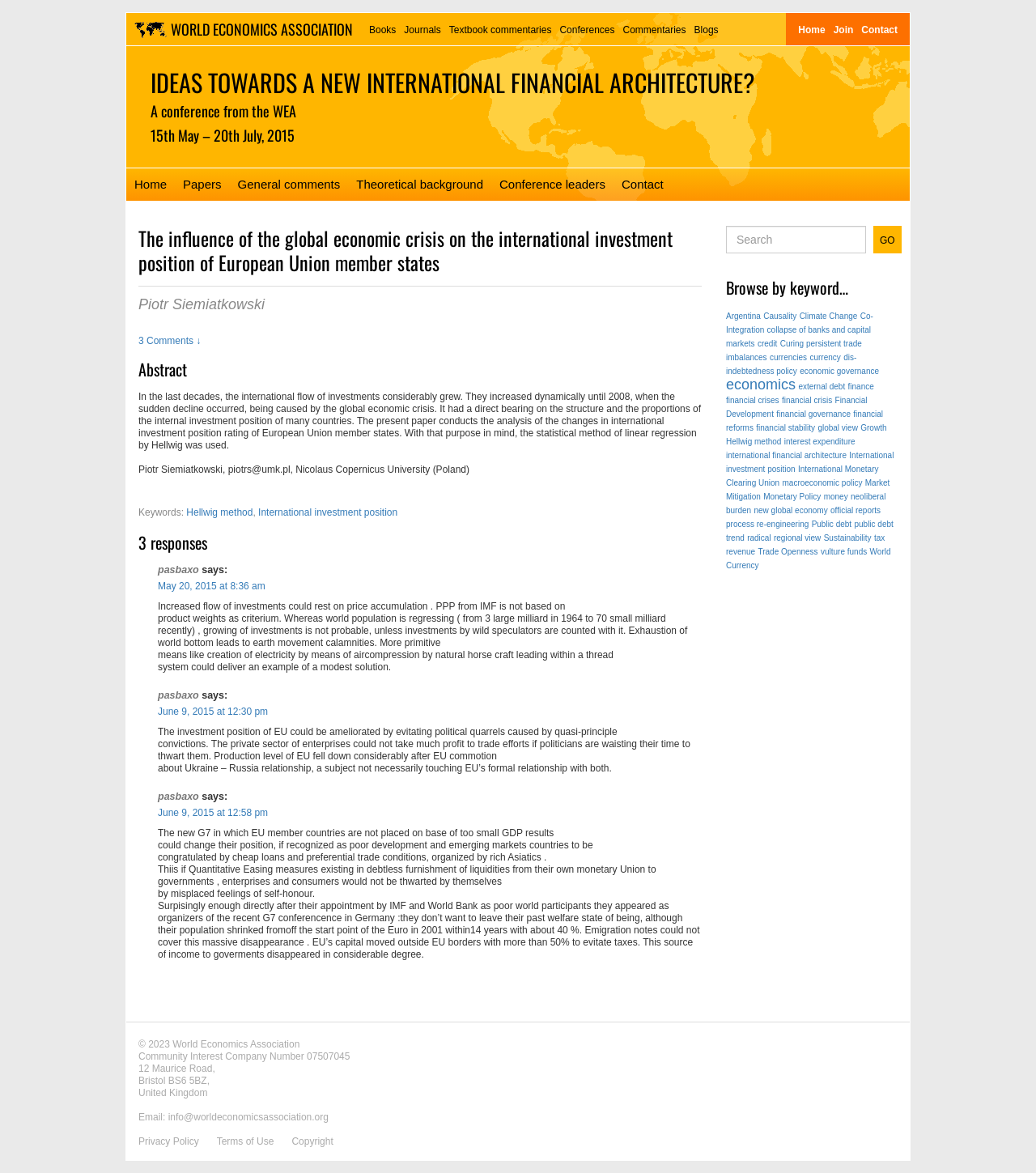What is the title of the conference?
Based on the visual, give a brief answer using one word or a short phrase.

IDEAS TOWARDS A NEW INTERNATIONAL FINANCIAL ARCHITECTURE?